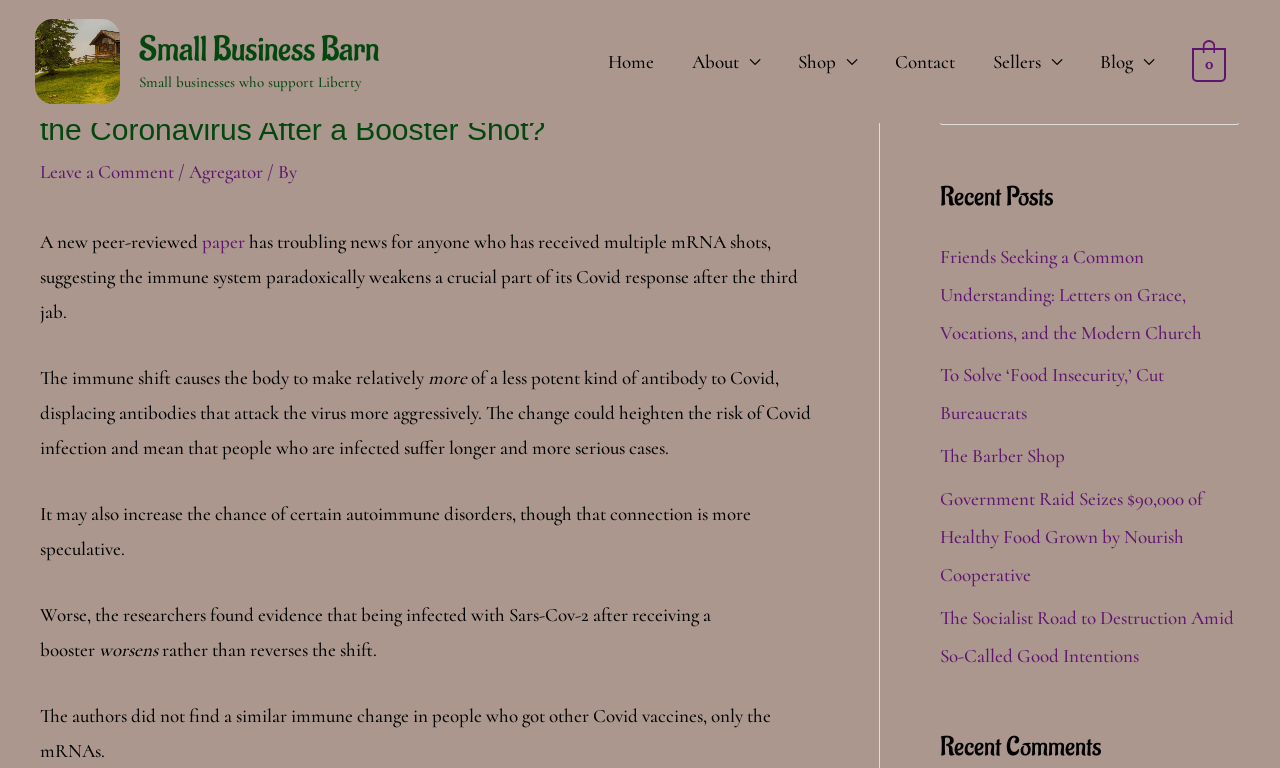Identify the bounding box for the given UI element using the description provided. Coordinates should be in the format (top-left x, top-left y, bottom-right x, bottom-right y) and must be between 0 and 1. Here is the description: parent_node: Search for: value="Search"

[0.933, 0.099, 0.968, 0.158]